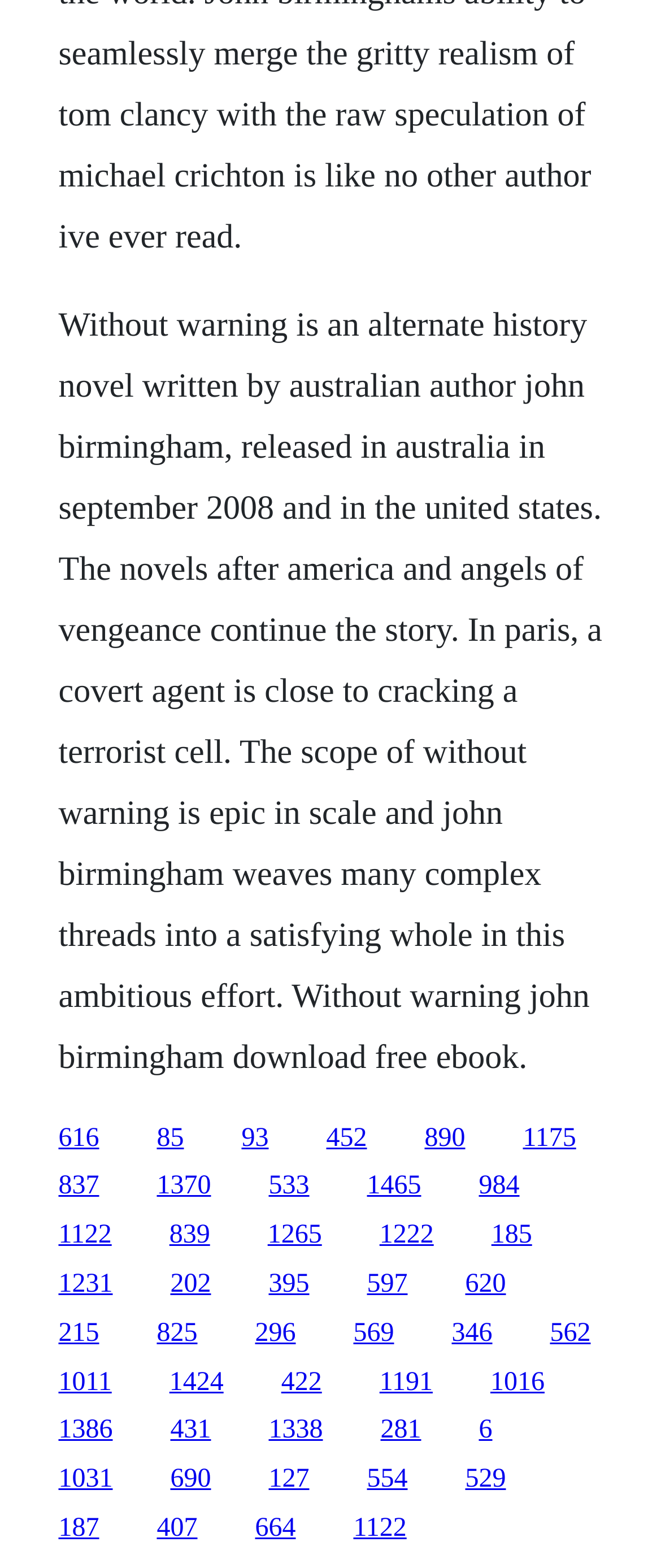Please indicate the bounding box coordinates of the element's region to be clicked to achieve the instruction: "check out similar novels". Provide the coordinates as four float numbers between 0 and 1, i.e., [left, top, right, bottom].

[0.791, 0.716, 0.872, 0.735]